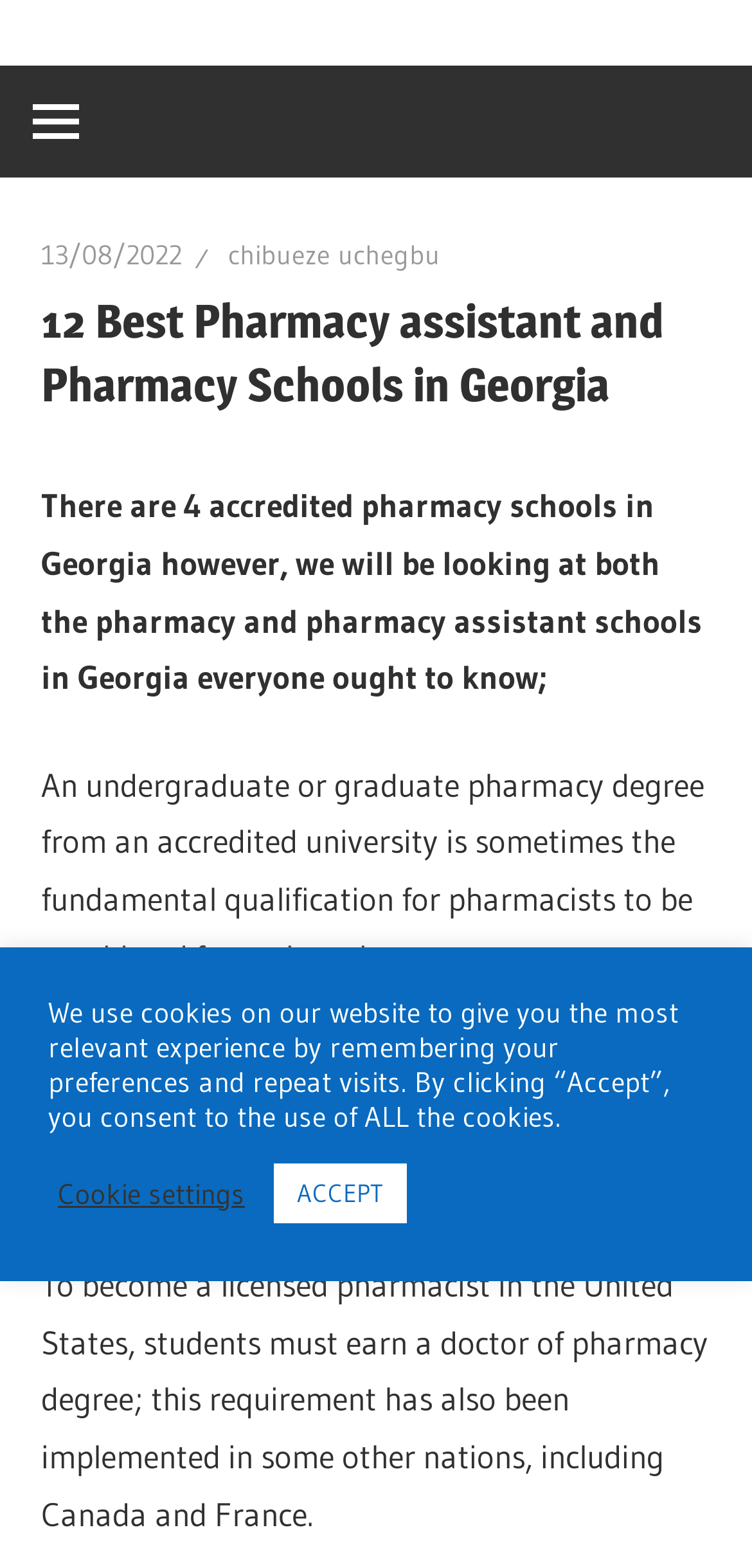Respond with a single word or short phrase to the following question: 
Who is the author of the webpage content?

Chibueze Uchegbu